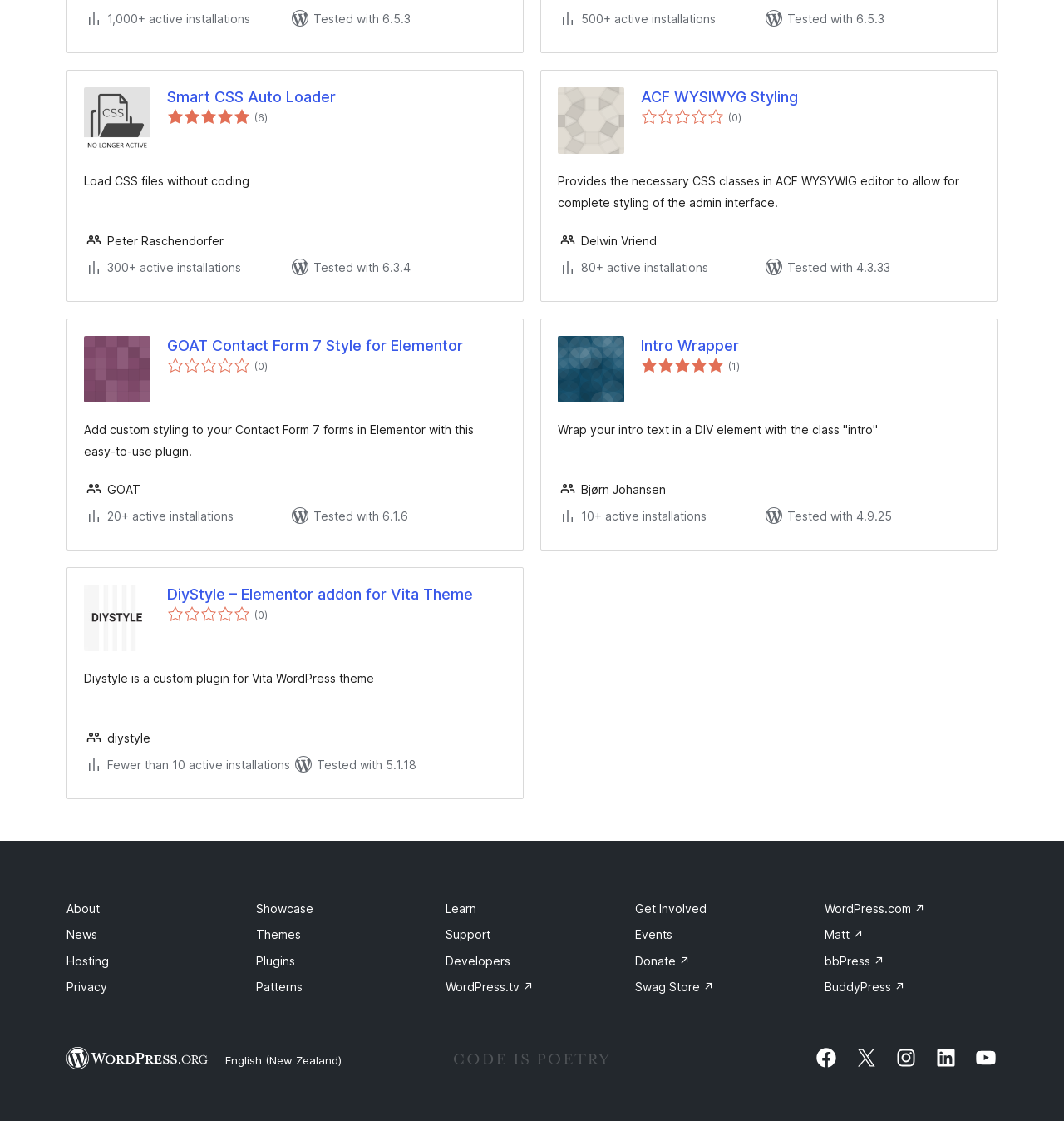Using the webpage screenshot, find the UI element described by Donate ↗. Provide the bounding box coordinates in the format (top-left x, top-left y, bottom-right x, bottom-right y), ensuring all values are floating point numbers between 0 and 1.

[0.597, 0.851, 0.648, 0.863]